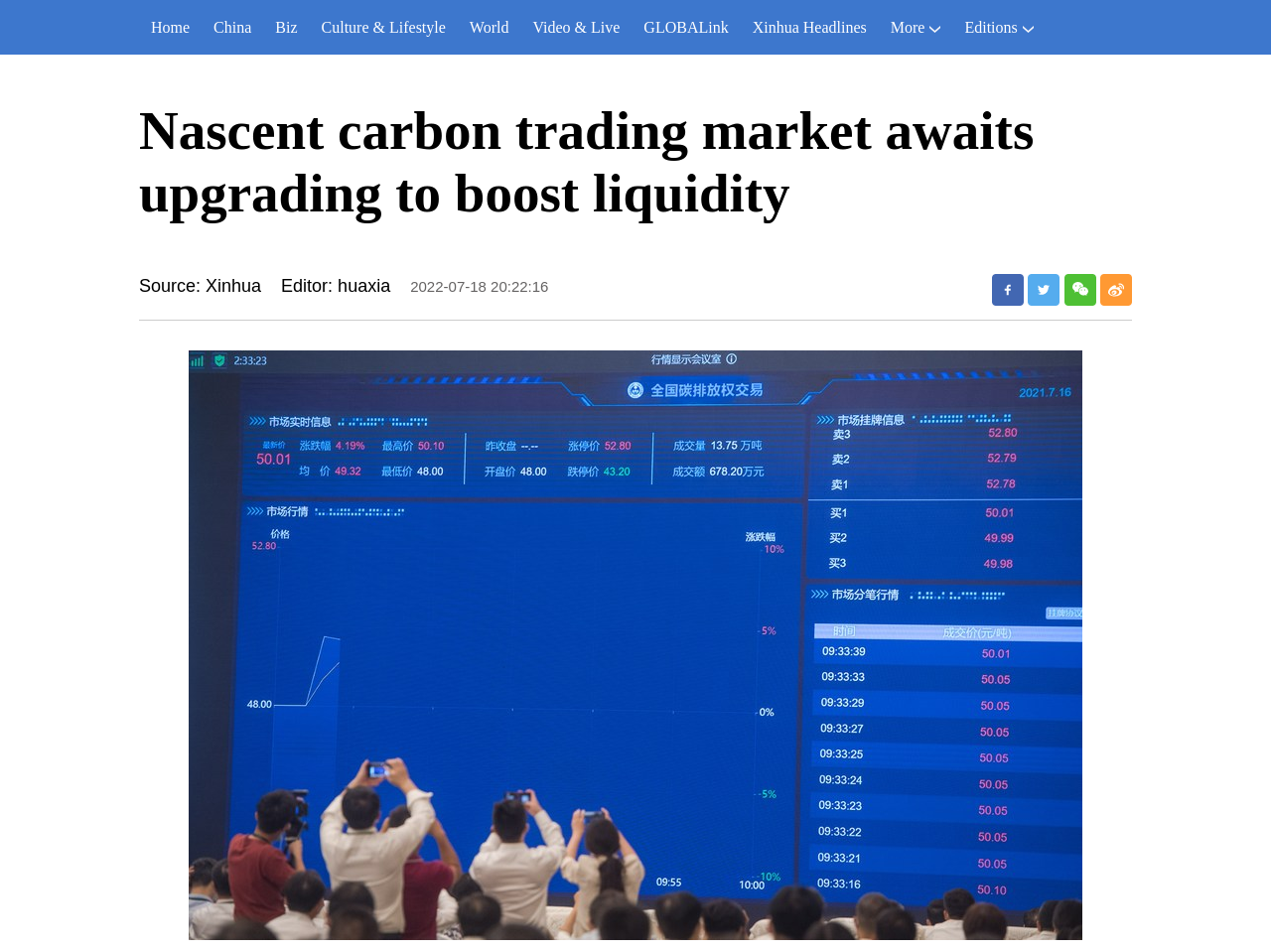Give a one-word or phrase response to the following question: What is the source of the article?

Xinhua